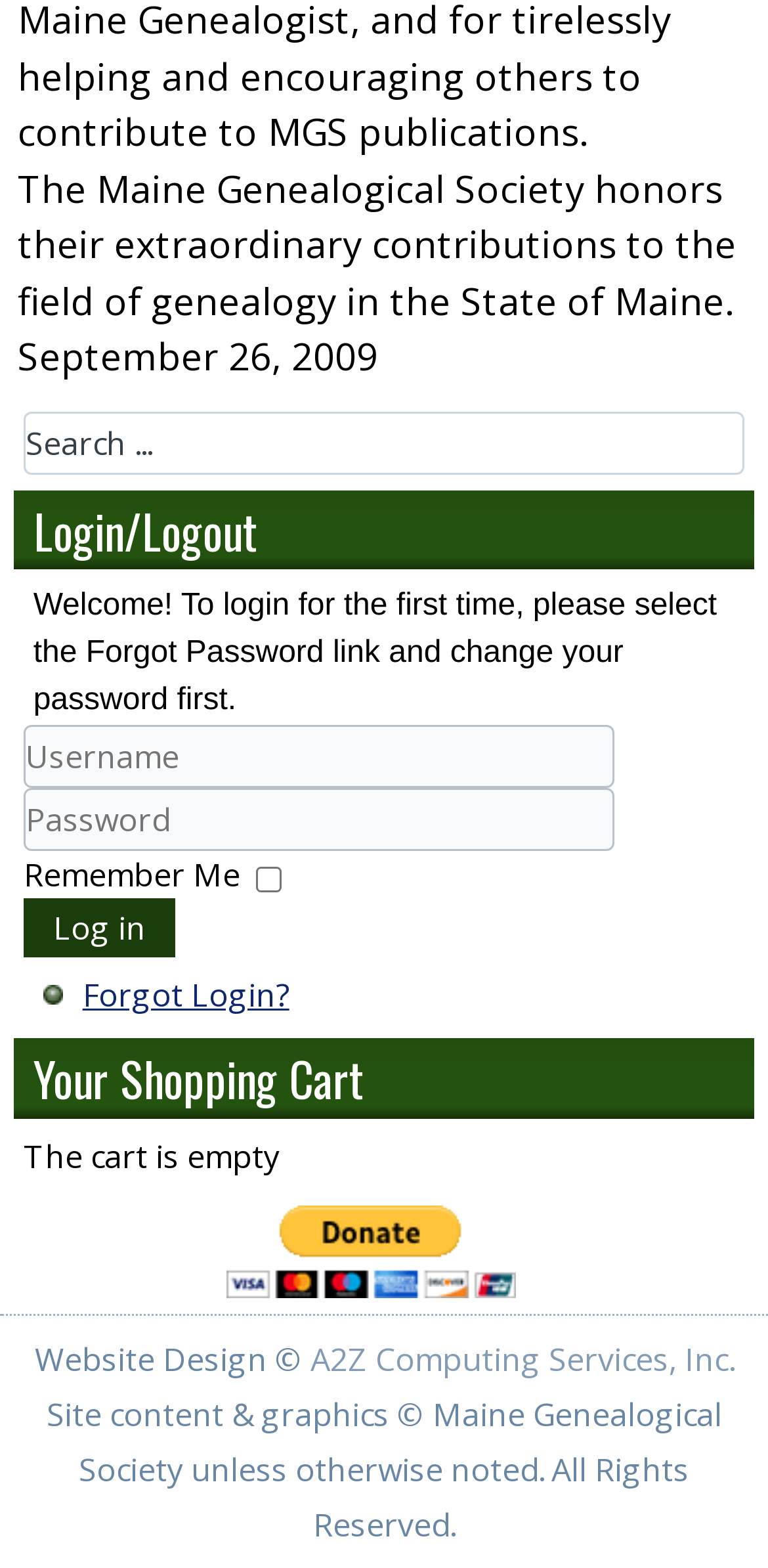What is the purpose of the 'Remember Me' checkbox?
Look at the image and answer with only one word or phrase.

Save login credentials